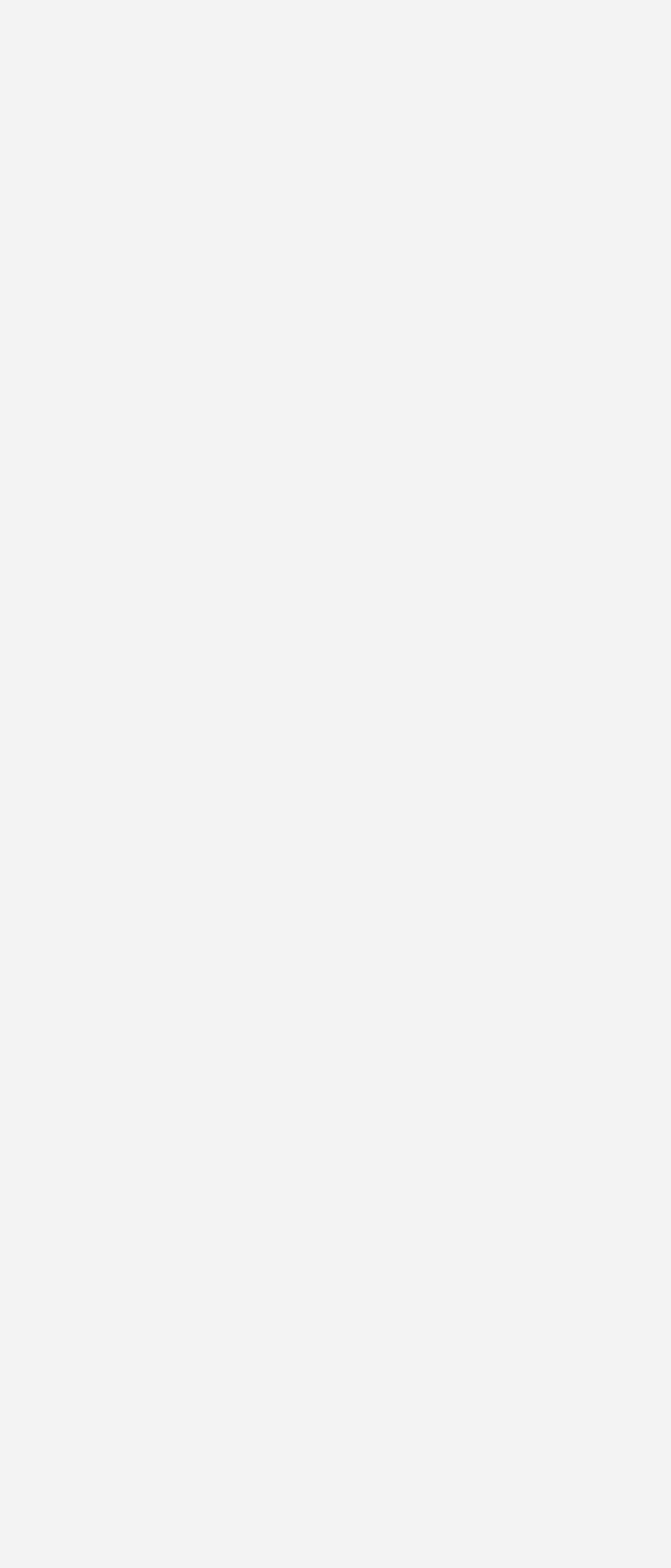Identify the bounding box for the given UI element using the description provided. Coordinates should be in the format (top-left x, top-left y, bottom-right x, bottom-right y) and must be between 0 and 1. Here is the description: good quality shielded cables

[0.11, 0.739, 0.828, 0.786]